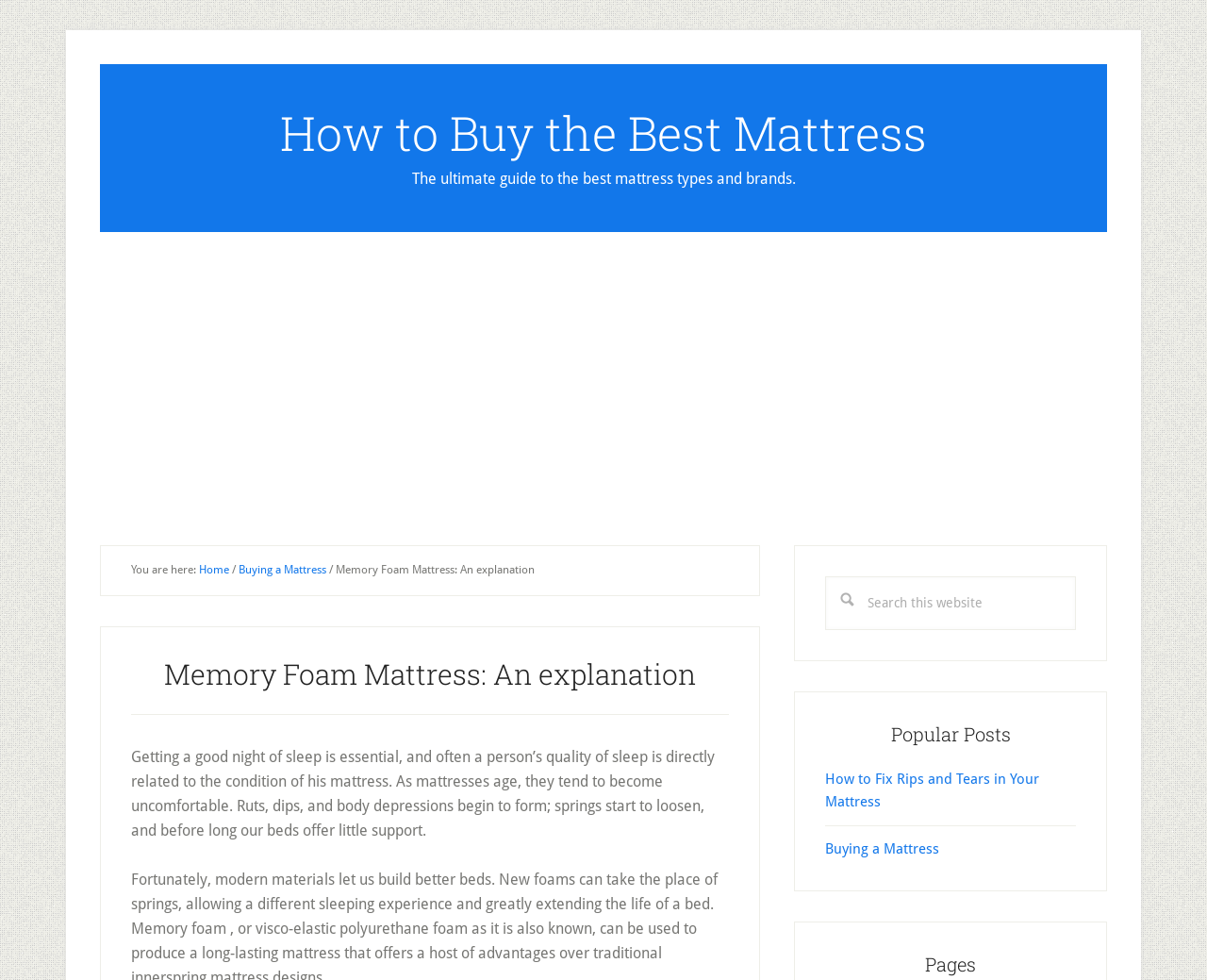What is the purpose of the search box?
Please provide a single word or phrase as your answer based on the screenshot.

Search this website